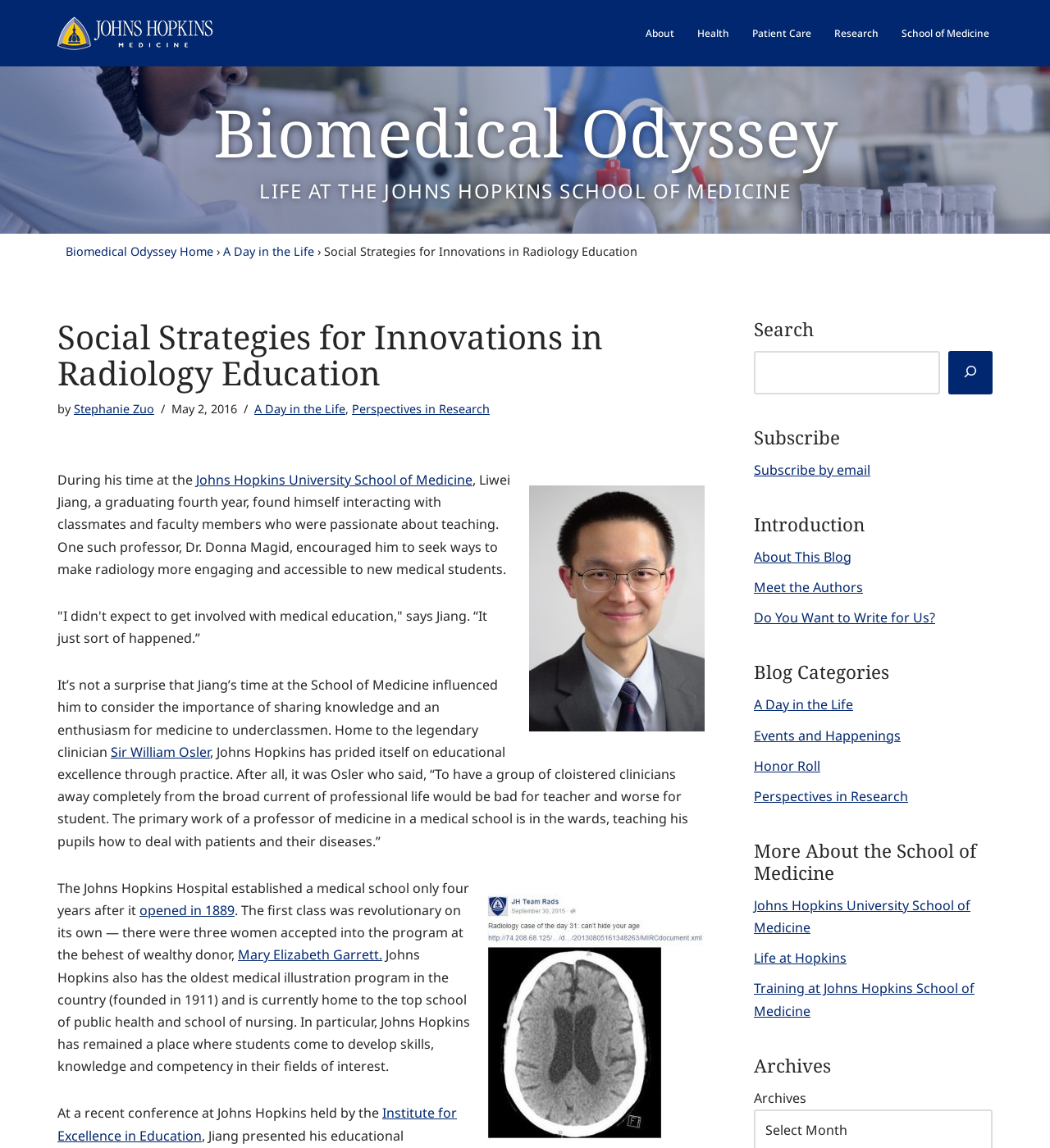What is the name of the blog?
Using the image, provide a detailed and thorough answer to the question.

I found the answer by looking at the link 'Biomedical Odyssey' with the bounding box coordinates [0.203, 0.076, 0.797, 0.154] and the StaticText 'LIFE AT THE JOHNS HOPKINS SCHOOL OF MEDICINE' with the bounding box coordinates [0.247, 0.154, 0.753, 0.178], which suggests that the blog is related to the Johns Hopkins School of Medicine and is called Biomedical Odyssey.